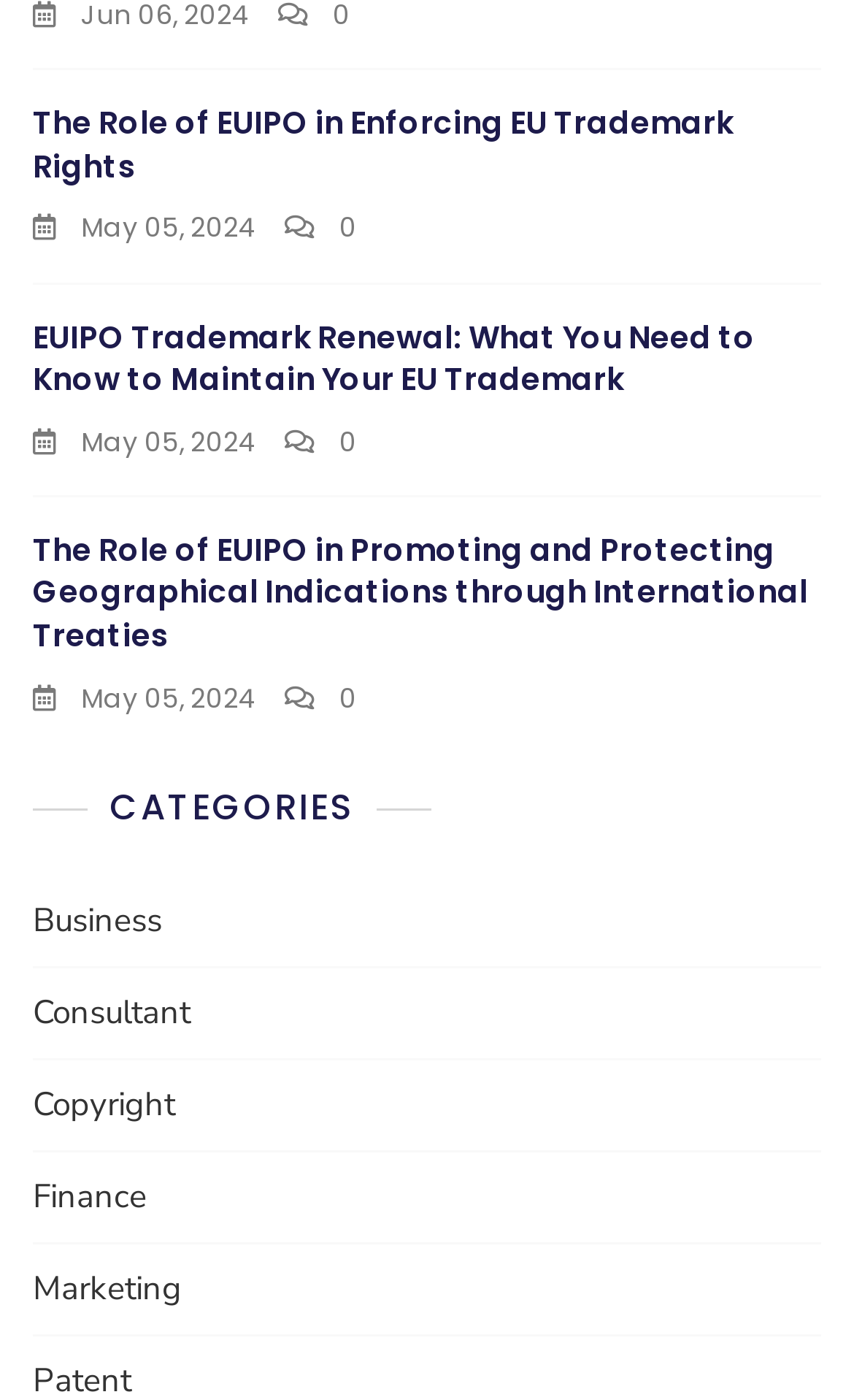Determine the bounding box coordinates of the region to click in order to accomplish the following instruction: "Read about EUIPO in Enforcing EU Trademark Rights". Provide the coordinates as four float numbers between 0 and 1, specifically [left, top, right, bottom].

[0.038, 0.074, 0.962, 0.135]